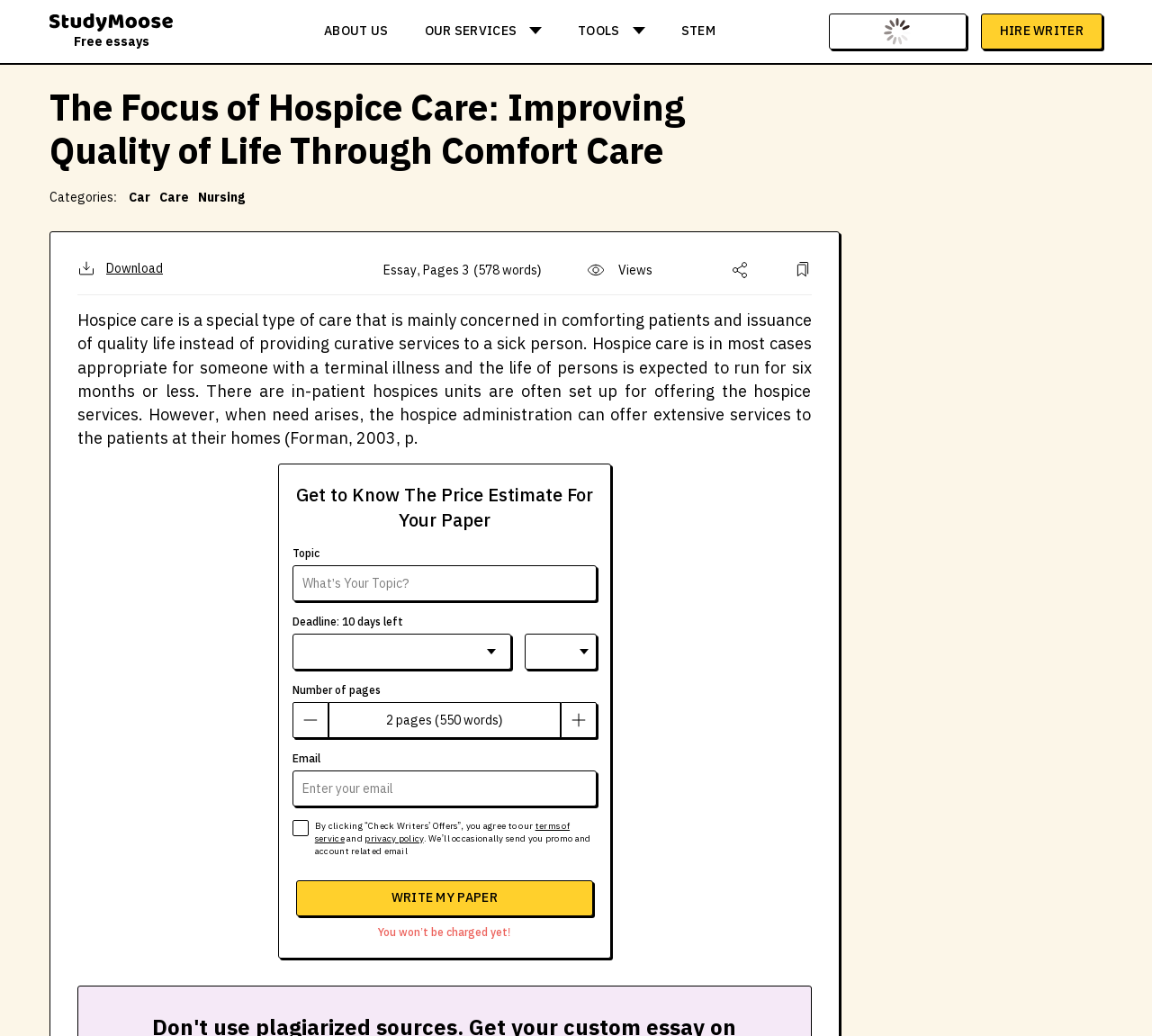Please identify the bounding box coordinates of the element that needs to be clicked to execute the following command: "Enter email address in the input field". Provide the bounding box using four float numbers between 0 and 1, formatted as [left, top, right, bottom].

[0.254, 0.744, 0.518, 0.778]